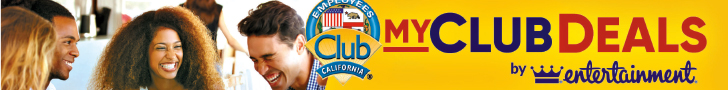Describe the image with as much detail as possible.

The image features the vibrant promotional banner for the "My Club Deals" program by the Employees Club of California. It showcases a dynamic and joyful atmosphere, highlighting a diverse group of individuals enjoying each other's company, radiating friendliness and engagement. The left side of the banner displays the Employees Club logo, emphasizing community and connection among California retirees. The bold text "MY CLUB DEALS by Entertainment" stands out against a bright yellow background, signaling exciting offers and benefits tailored for club members. This banner encapsulates the essence of camaraderie and the festive spirit associated with the club's initiatives, inviting members to take part in exclusive deals designed to enrich their experiences.